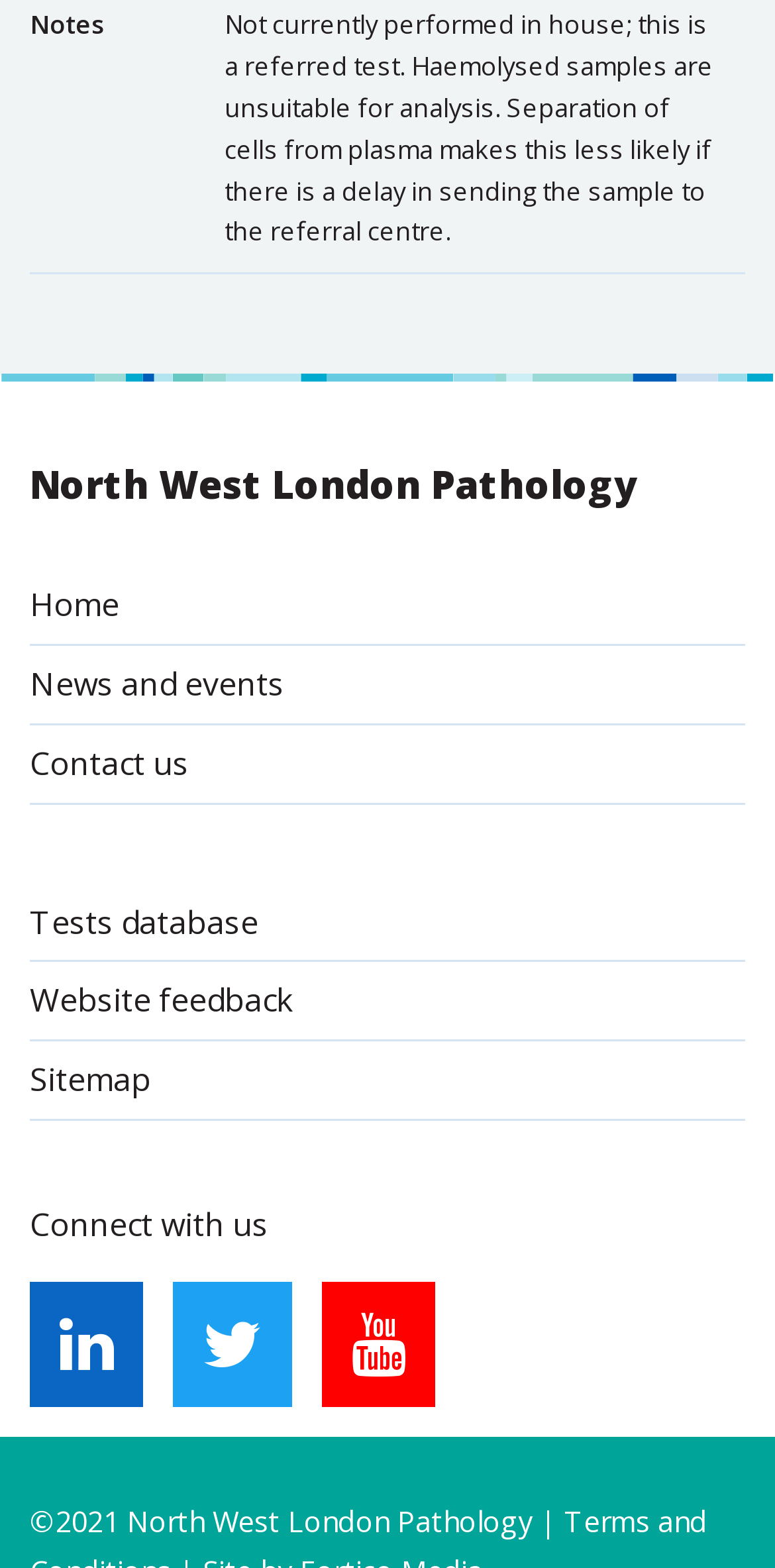Please provide a comprehensive answer to the question below using the information from the image: What is the section title above the social media links?

The section title 'Connect with us' is a static text element located above the social media links at the bottom of the webpage.